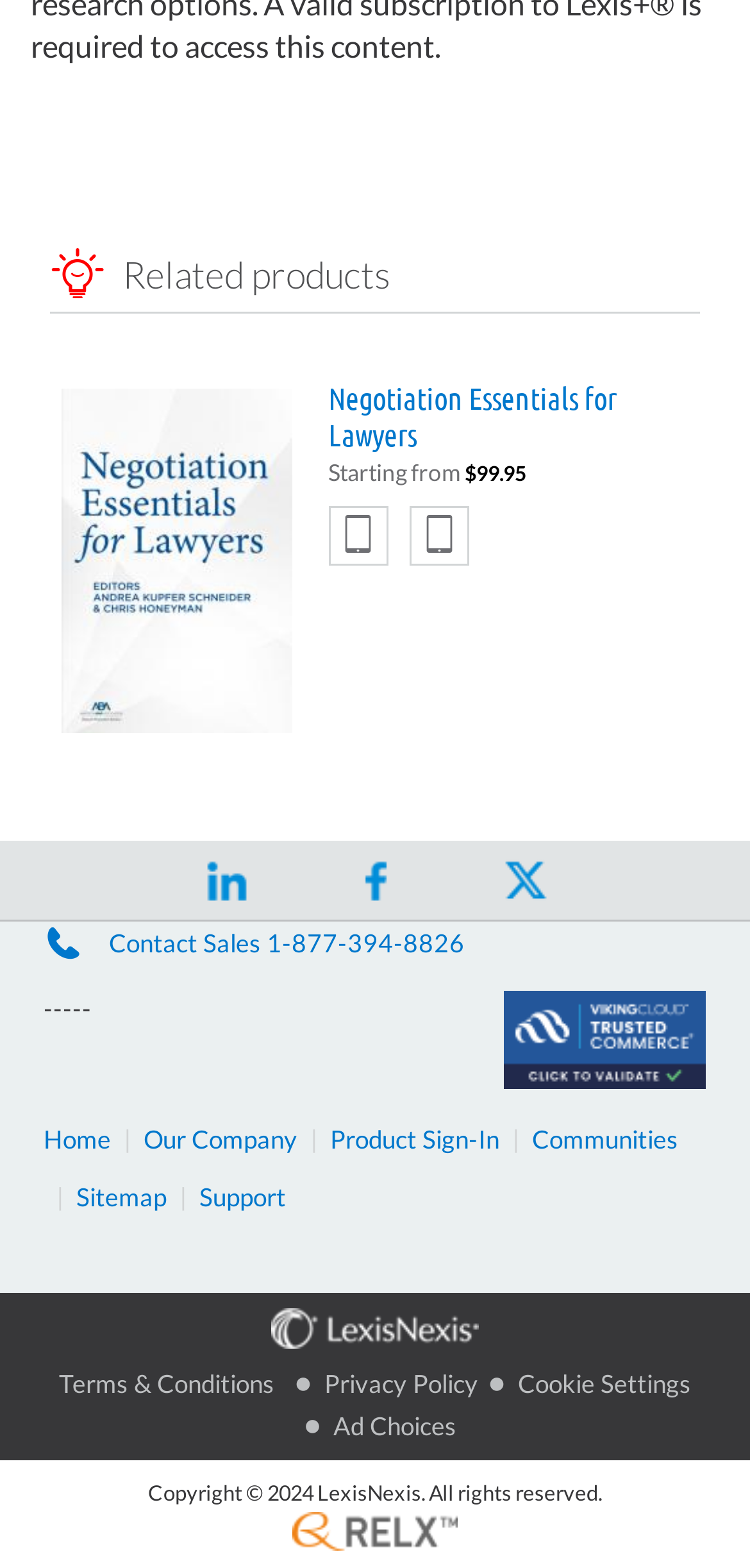What is the name of the product?
Please give a detailed and elaborate answer to the question based on the image.

The product name can be found in the link element with the text 'Negotiation Essentials for Lawyers cover Negotiation Essentials for Lawyers Starting from $99.95' which is a child element of the 'Related products' heading.